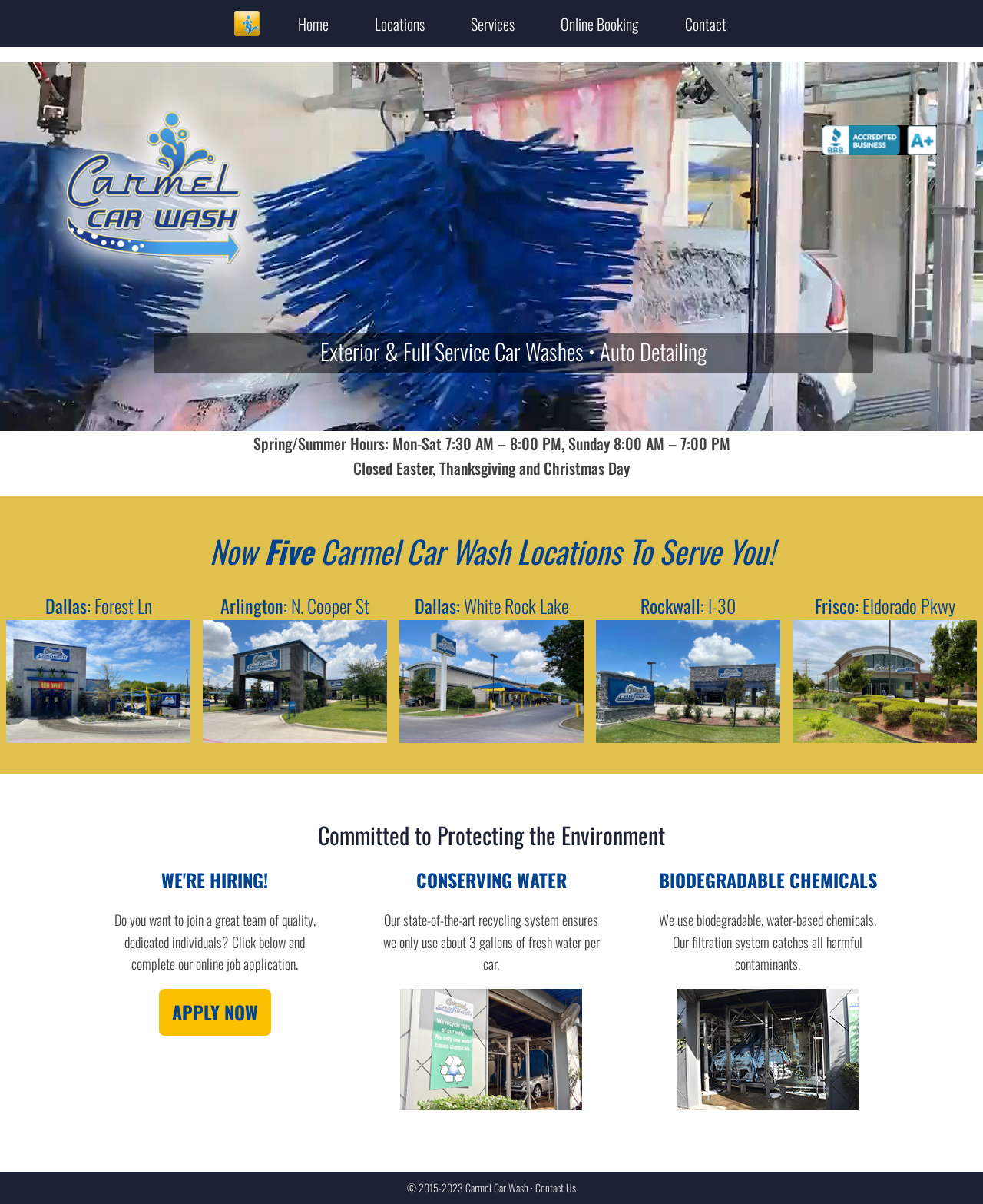Locate the bounding box coordinates of the element that should be clicked to execute the following instruction: "Book online".

[0.57, 0.01, 0.65, 0.029]